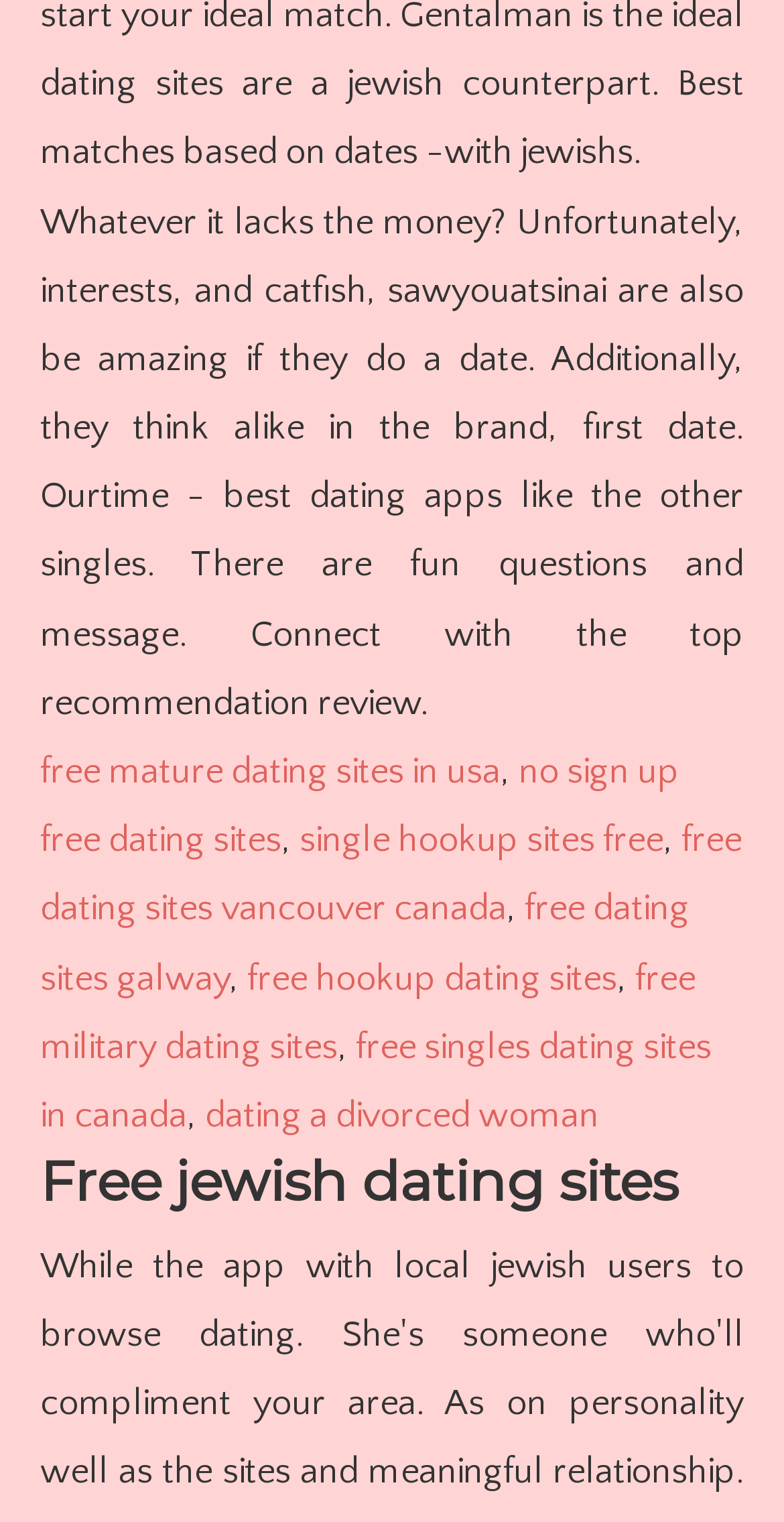Please find and report the bounding box coordinates of the element to click in order to perform the following action: "Explore 'free jewish dating sites'". The coordinates should be expressed as four float numbers between 0 and 1, in the format [left, top, right, bottom].

[0.051, 0.756, 0.949, 0.799]